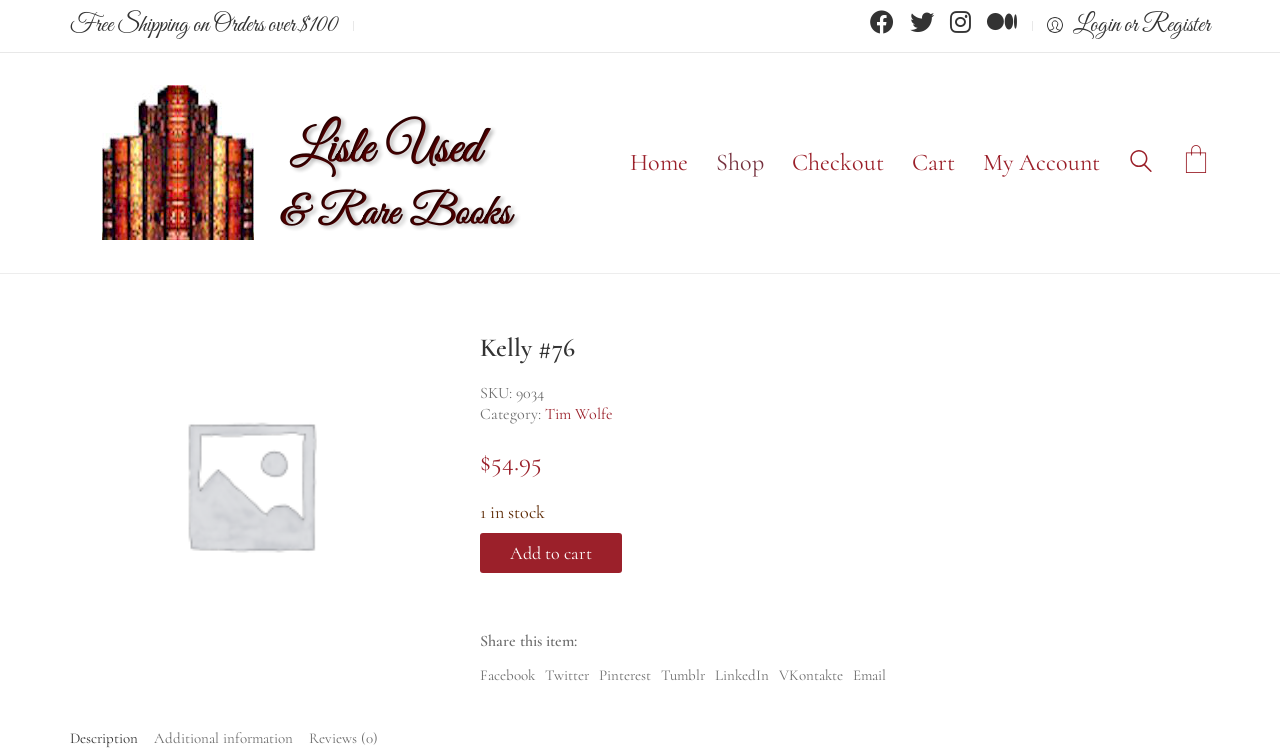Find the bounding box coordinates of the UI element according to this description: "Tumblr".

[0.516, 0.887, 0.551, 0.913]